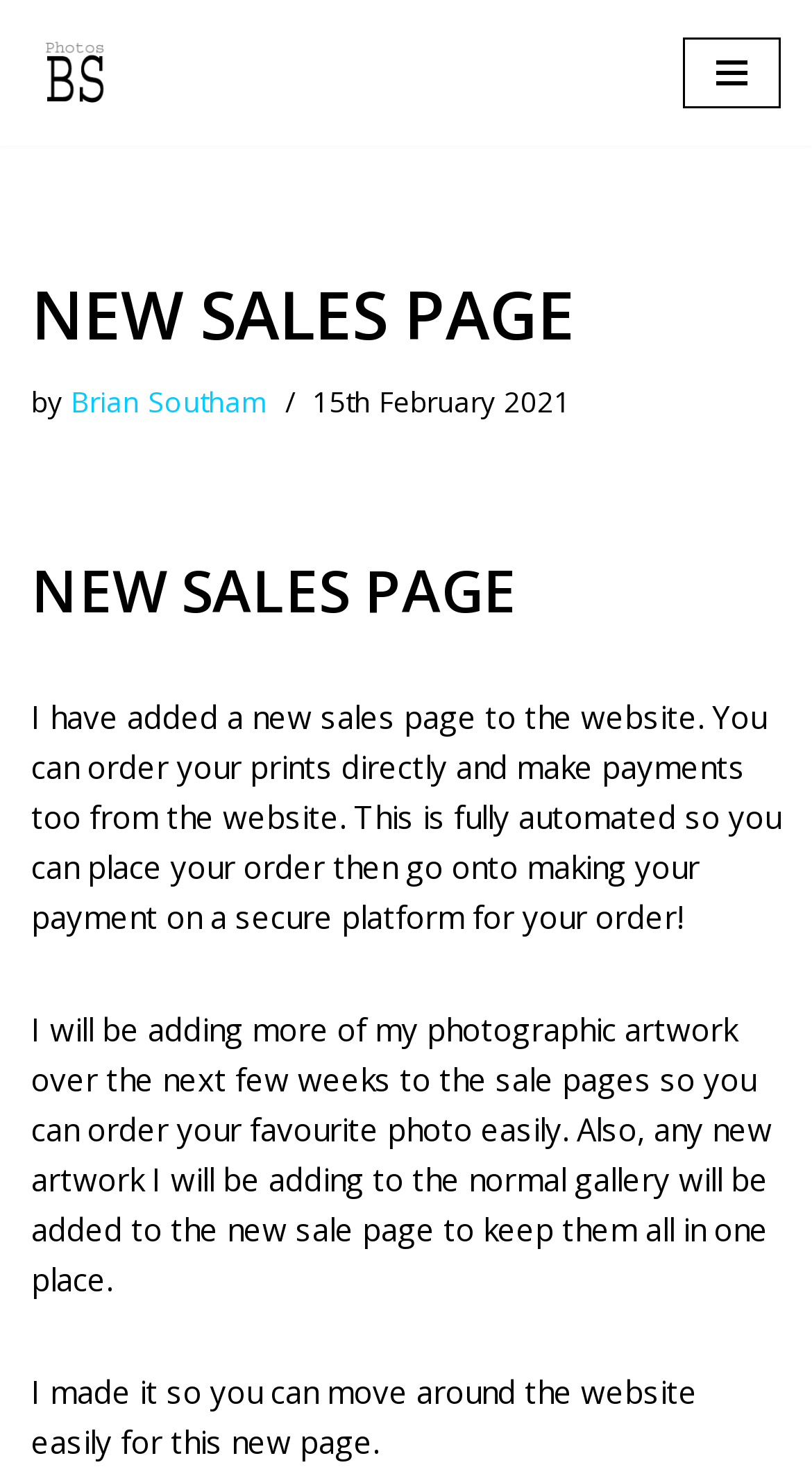Based on the image, give a detailed response to the question: What type of artwork will be added to the sale page?

The text mentions that the author will be adding more of their photographic artwork to the sale pages over the next few weeks.